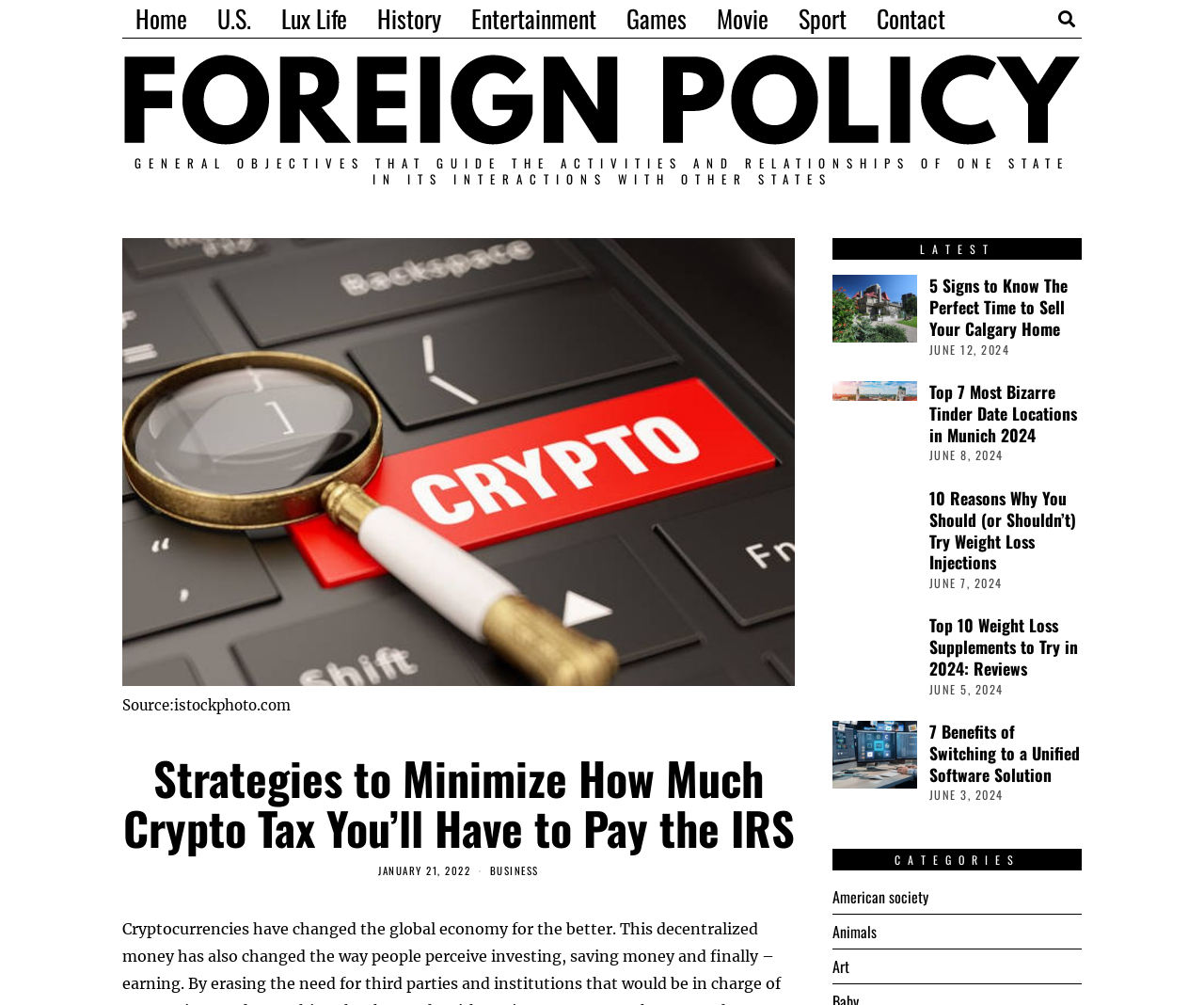Identify the bounding box coordinates of the part that should be clicked to carry out this instruction: "Read the article '5 Signs to Know The Perfect Time to Sell Your Calgary Home'".

[0.772, 0.274, 0.898, 0.338]